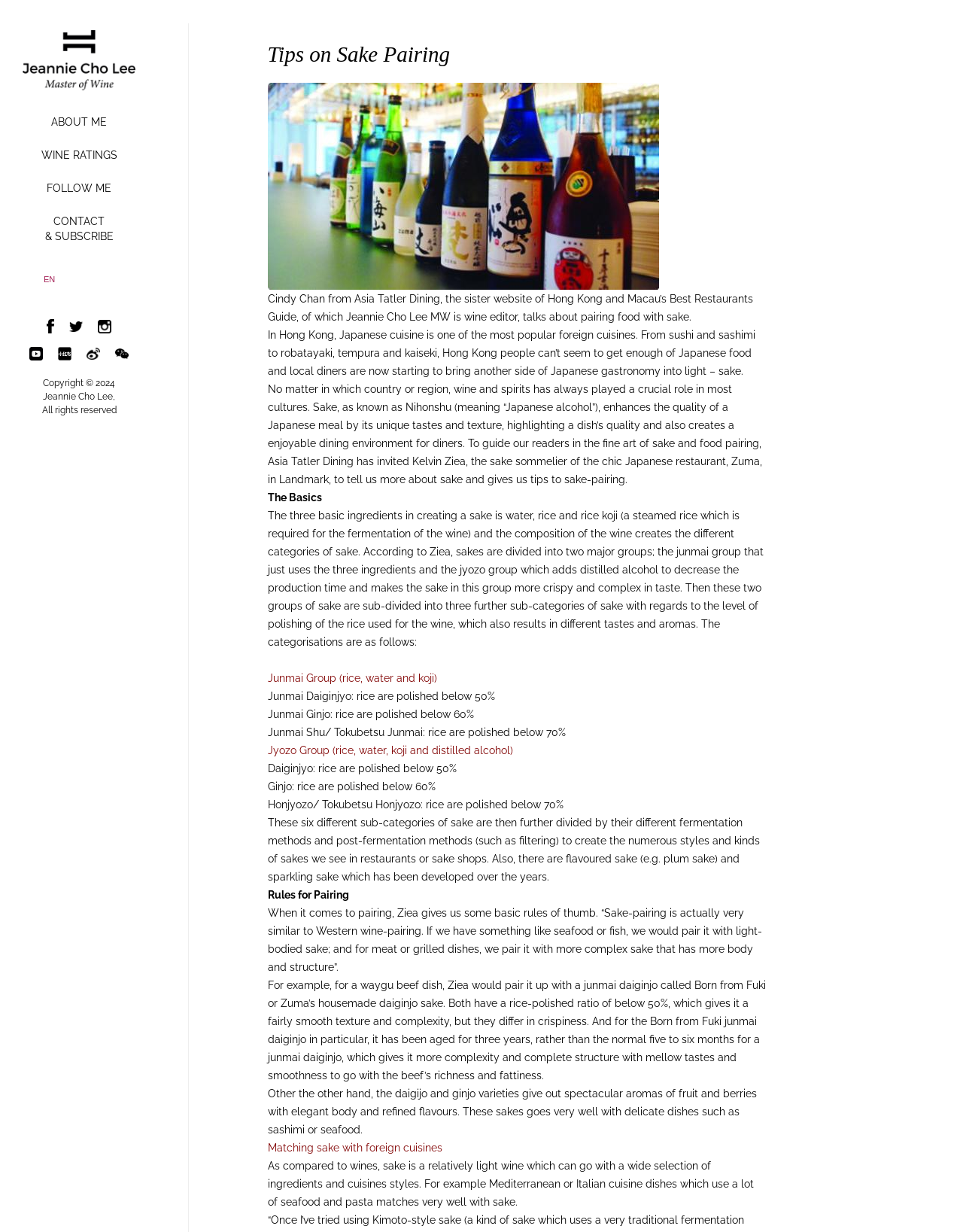Provide a thorough summary of the webpage.

The webpage is about tips on sake pairing, with a focus on Japanese cuisine. At the top, there are several links to other pages, including "ABOUT ME", "WINE RATINGS", "FOLLOW ME", and "CONTACT & SUBSCRIBE". Below these links, there is a language selection option with "EN" as the default choice. 

To the right of the language selection, there are social media links, including Facebook, Twitter, LinkedIn, YouTube, Xiaohongshu, and Weibo, each accompanied by a small icon. 

The main content of the webpage is divided into sections. The first section introduces the topic of sake pairing, with a brief overview of the popularity of Japanese cuisine in Hong Kong and the growing interest in sake. 

The second section, titled "The Basics", explains the three basic ingredients used to create sake: water, rice, and rice koji. It also discusses the two main categories of sake, junmai and jyozo, and their sub-categories based on the level of rice polishing. 

The third section, titled "Rules for Pairing", provides guidelines for pairing sake with different types of food. It suggests that light-bodied sake is suitable for seafood or fish, while more complex sake with more body and structure is better suited for meat or grilled dishes. 

The webpage also includes specific examples of sake pairing, such as pairing a waygu beef dish with a junmai daiginjo sake. Additionally, it discusses the versatility of sake in pairing with foreign cuisines, including Mediterranean and Italian cuisine. 

At the bottom of the webpage, there is a copyright notice and a mention of the author, Jeannie Cho Lee.